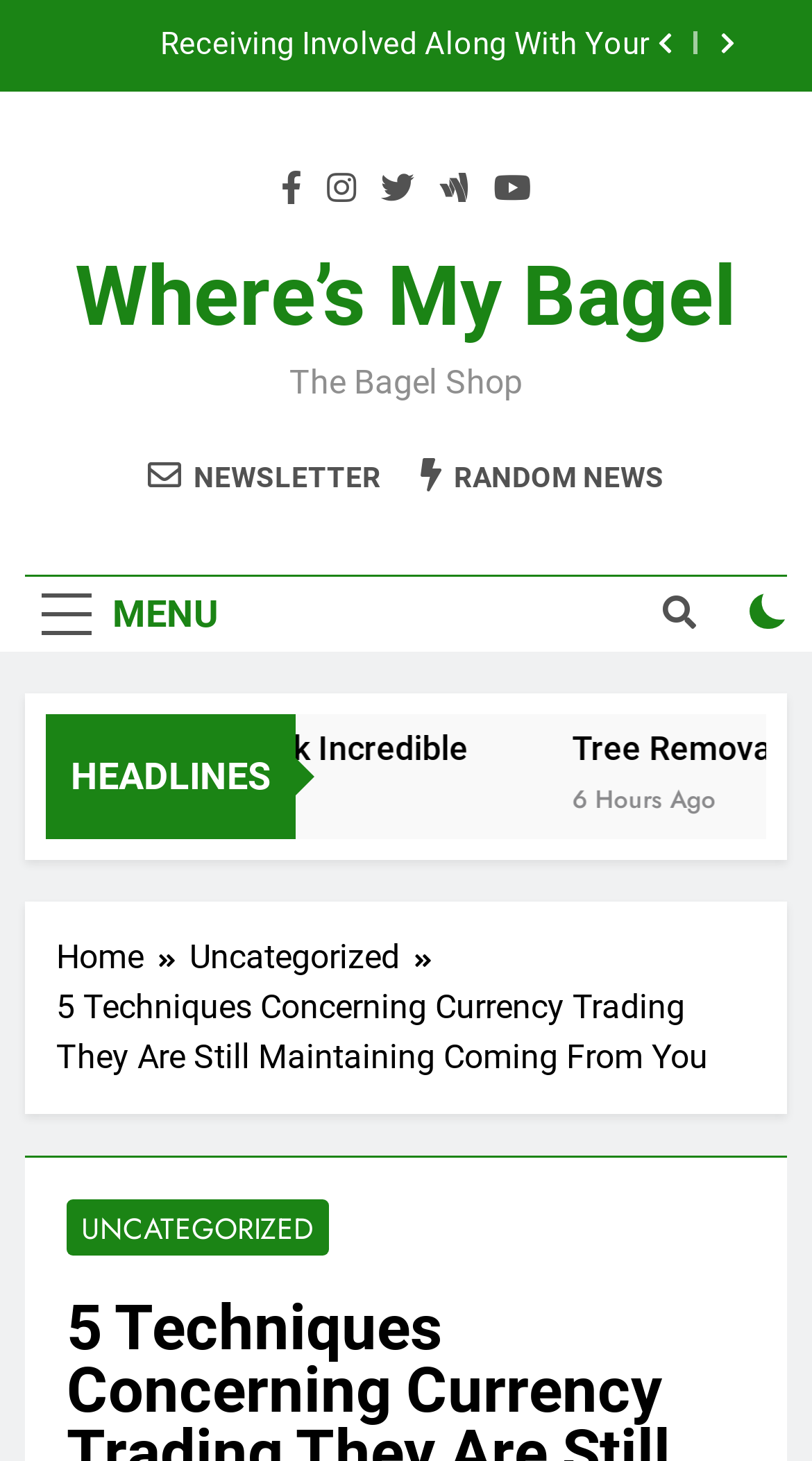Find the bounding box of the UI element described as follows: "Uncategorized".

[0.082, 0.821, 0.405, 0.859]